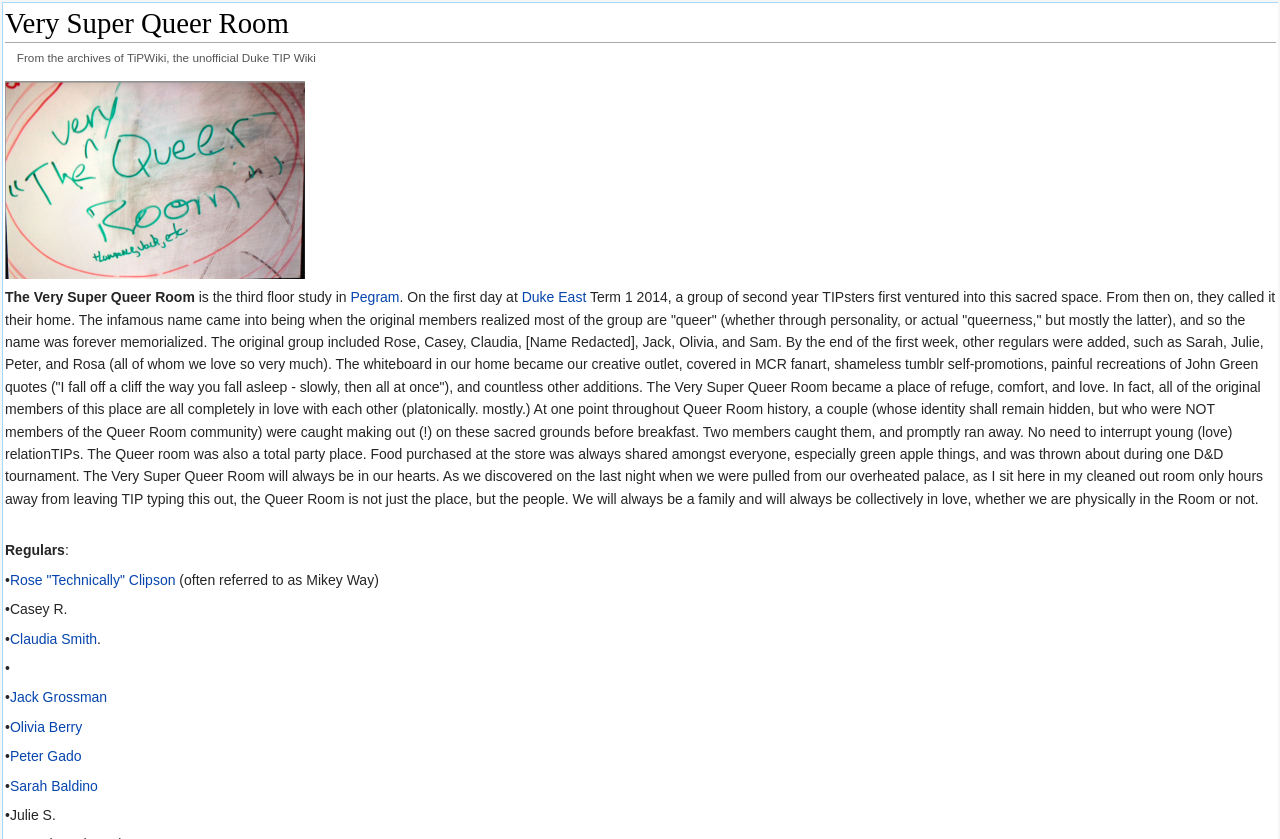Please provide the bounding box coordinates for the UI element as described: "Pegram". The coordinates must be four floats between 0 and 1, represented as [left, top, right, bottom].

[0.274, 0.345, 0.312, 0.364]